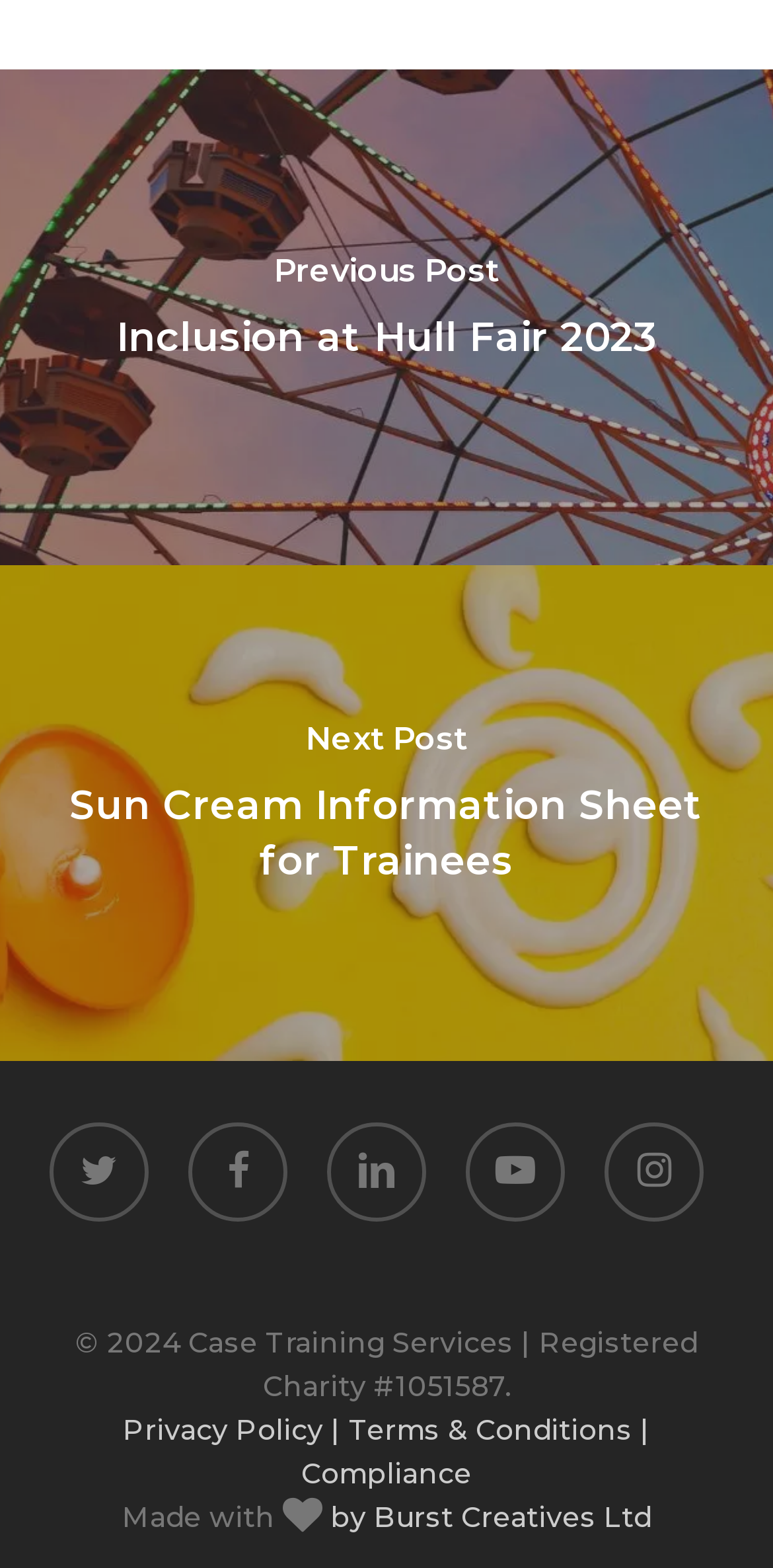Using the image as a reference, answer the following question in as much detail as possible:
How many navigation links are available?

I counted the number of navigation links at the top of the webpage, which are 'Previous Post' and 'Next Post', totaling 2 links.